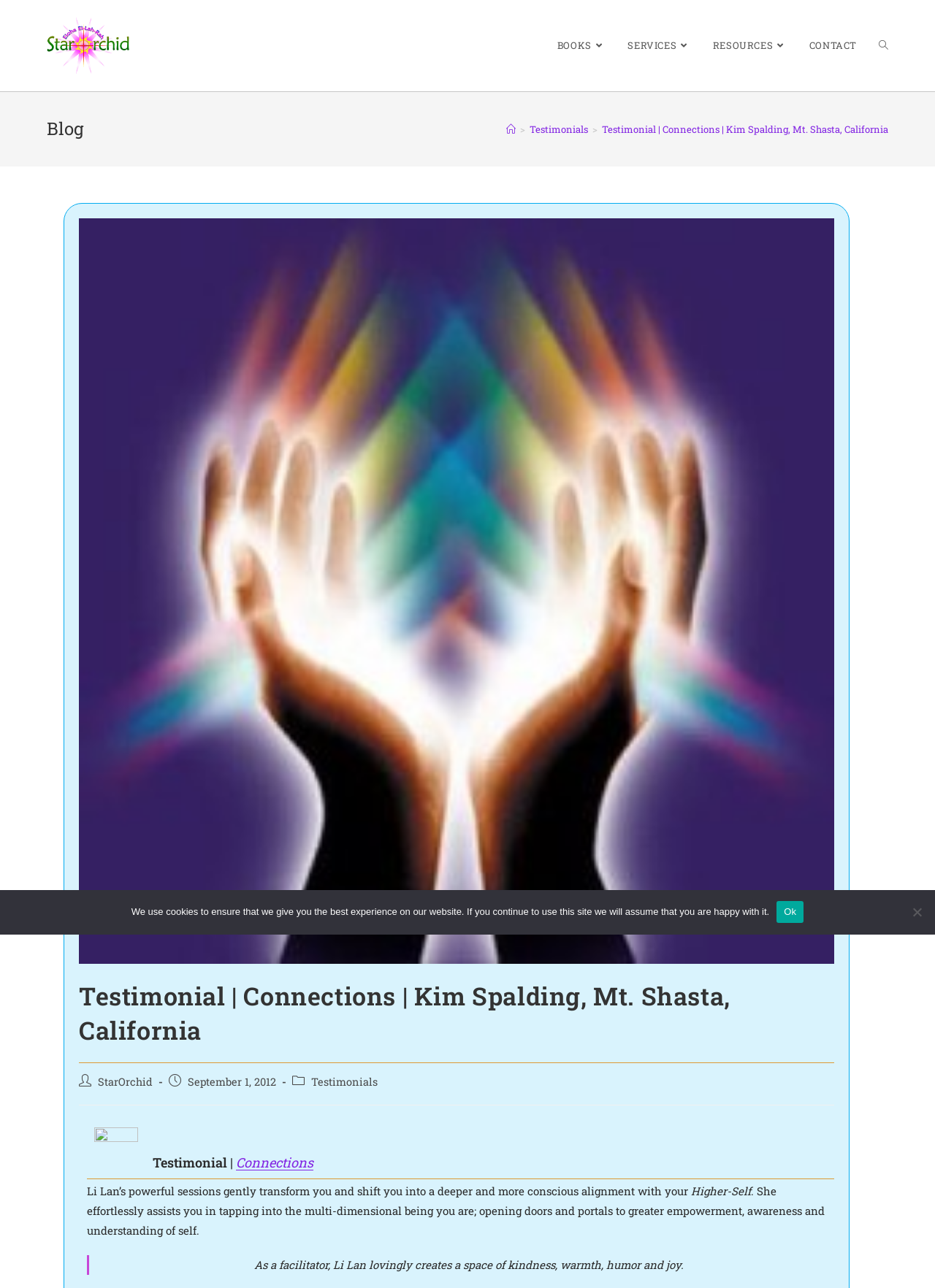Please provide the bounding box coordinates in the format (top-left x, top-left y, bottom-right x, bottom-right y). Remember, all values are floating point numbers between 0 and 1. What is the bounding box coordinate of the region described as: My top films of 2021

None